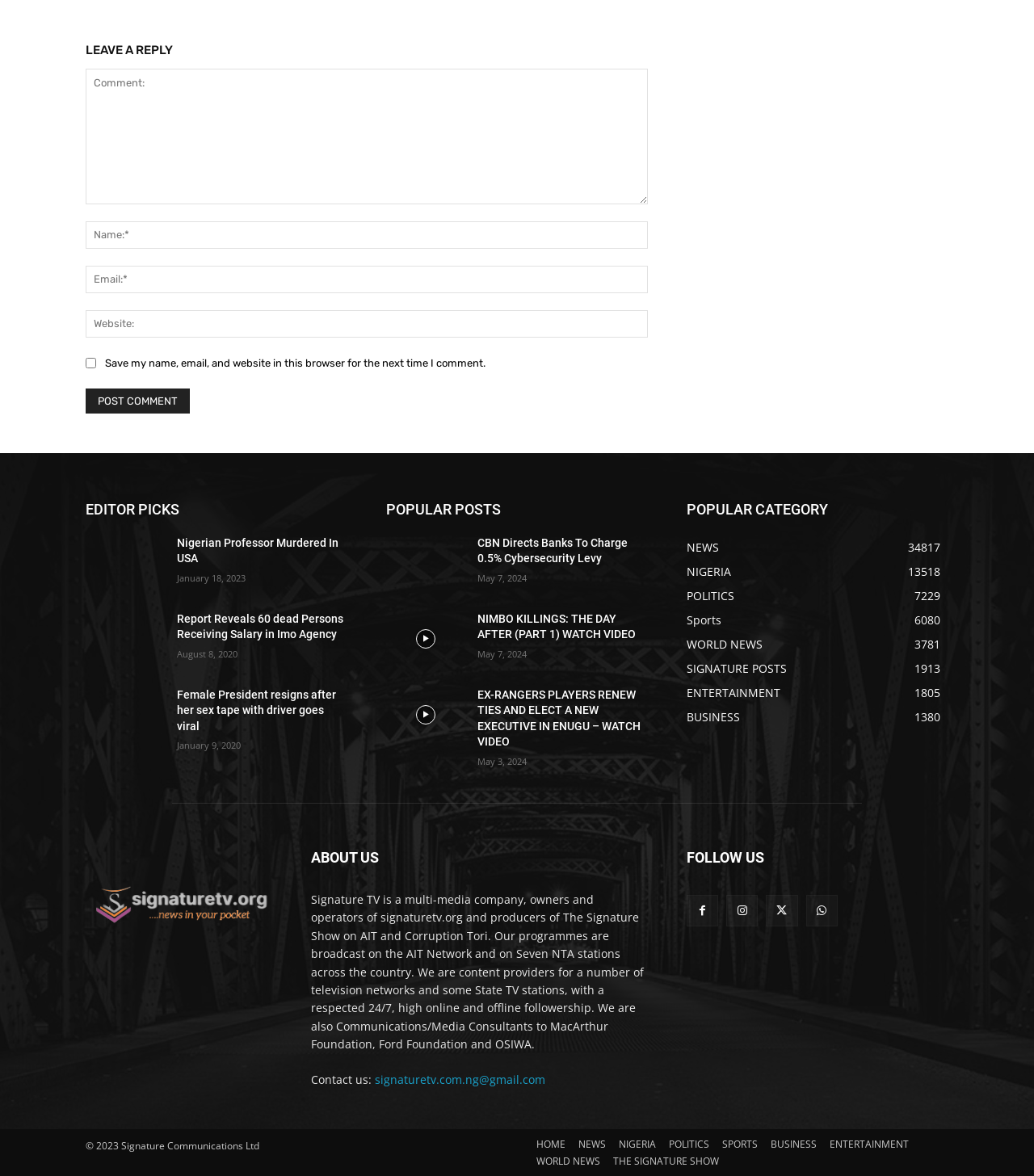For the element described, predict the bounding box coordinates as (top-left x, top-left y, bottom-right x, bottom-right y). All values should be between 0 and 1. Element description: parent_node: Email:* name="email" placeholder="Email:*"

[0.083, 0.226, 0.627, 0.249]